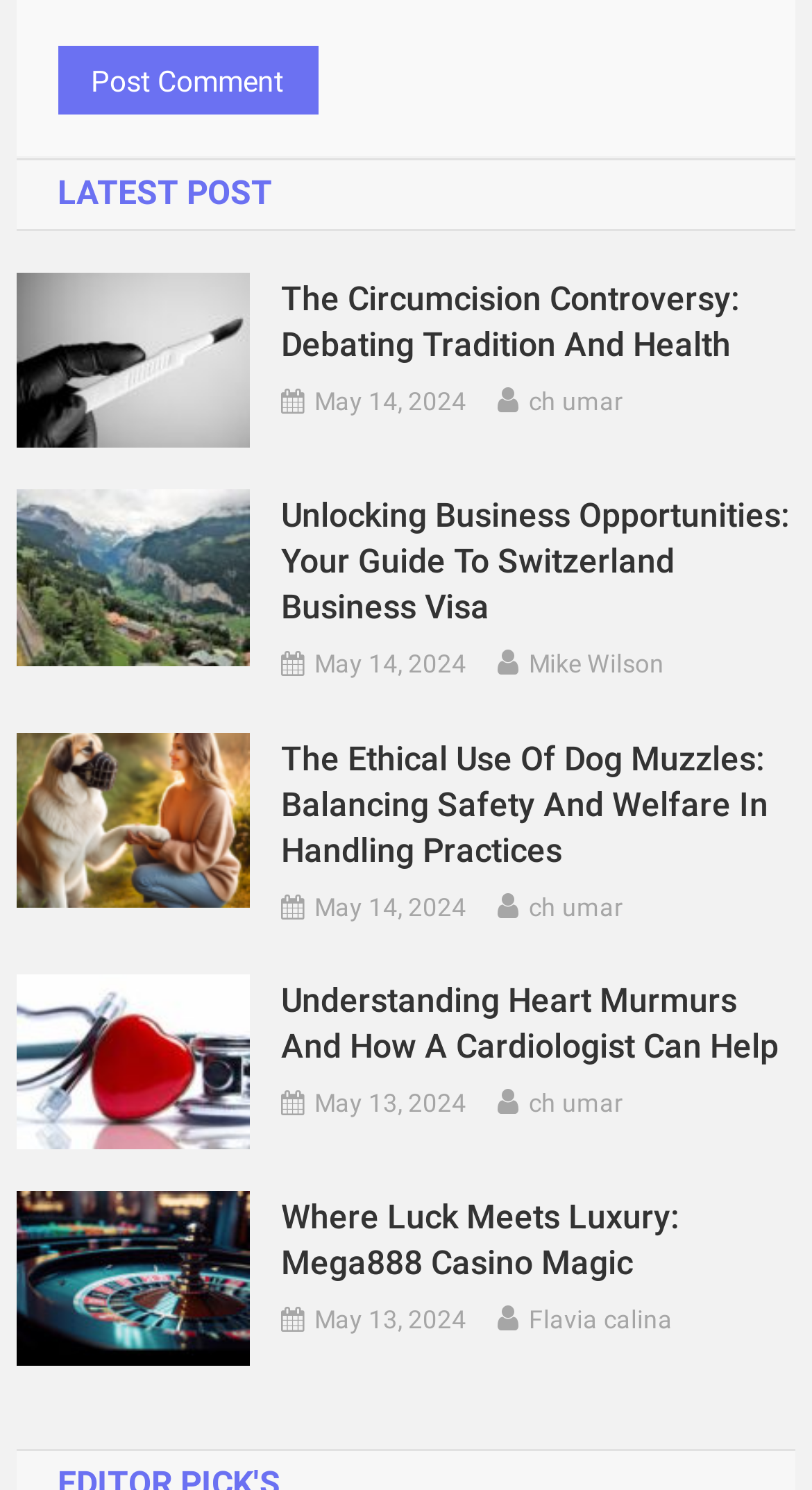Locate the bounding box coordinates of the area where you should click to accomplish the instruction: "Read Lectures/Speeches".

None